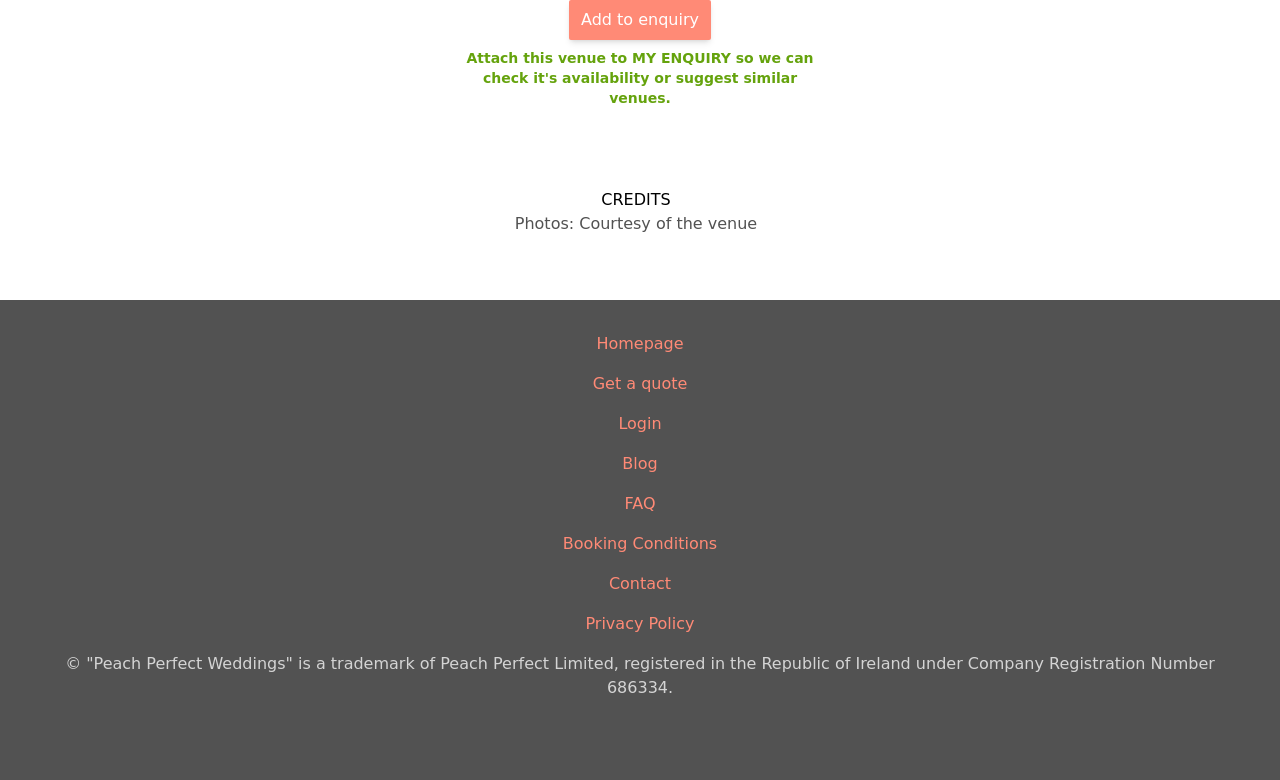Identify the bounding box coordinates of the clickable region to carry out the given instruction: "View blog".

[0.486, 0.58, 0.514, 0.611]